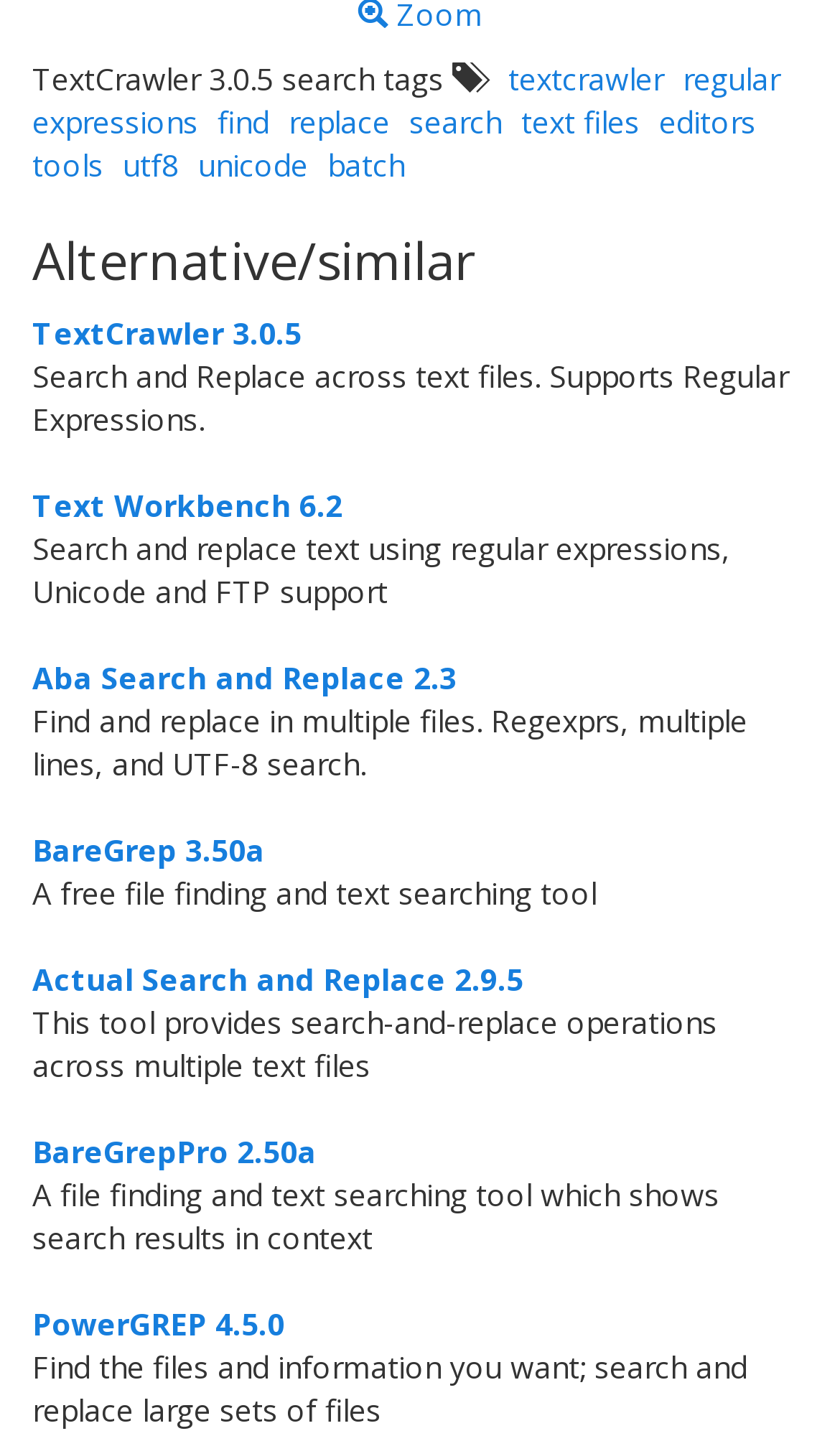Provide the bounding box coordinates of the section that needs to be clicked to accomplish the following instruction: "go to find."

[0.259, 0.07, 0.333, 0.098]